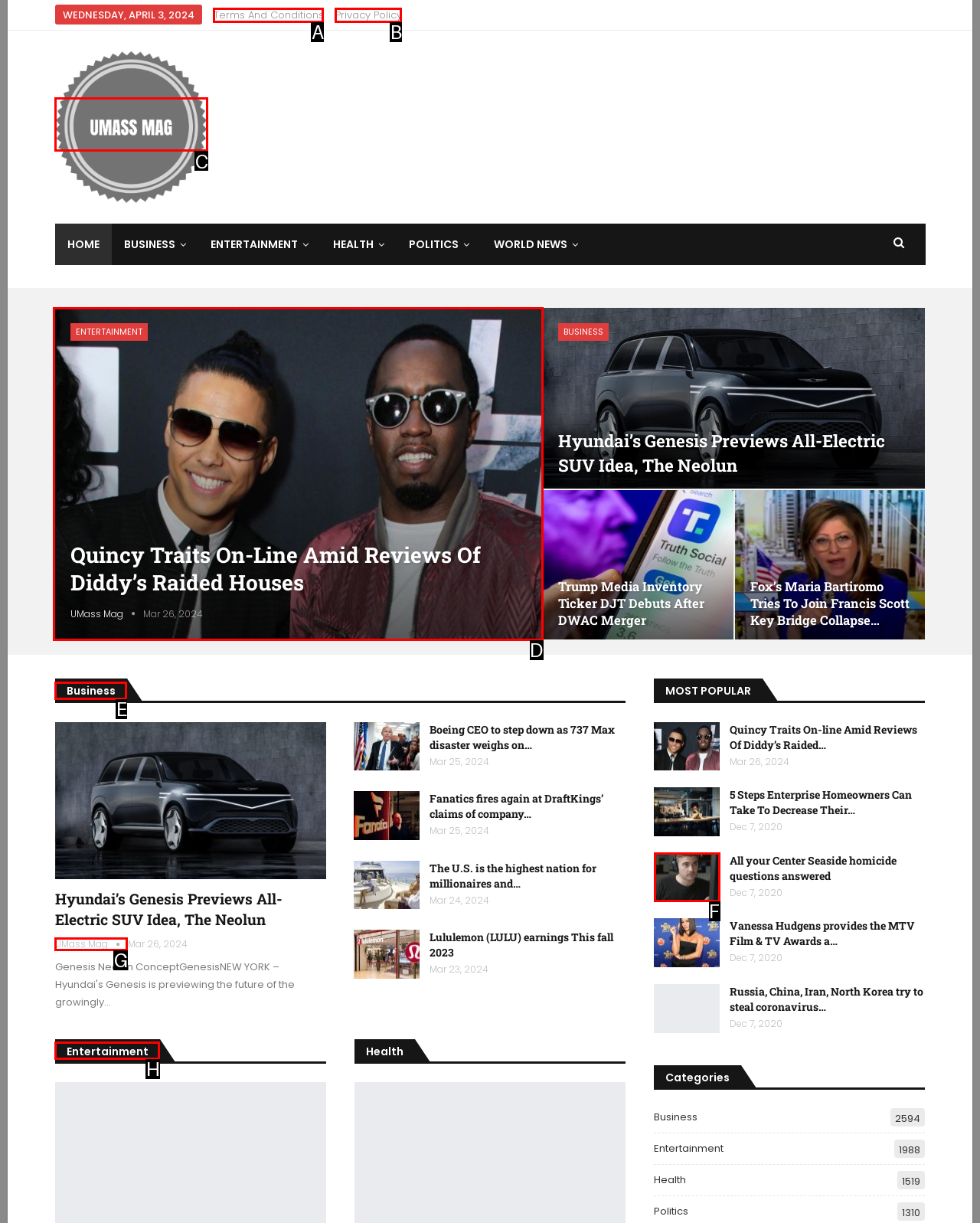Indicate the letter of the UI element that should be clicked to accomplish the task: Click on the 'Entertainment' link. Answer with the letter only.

H